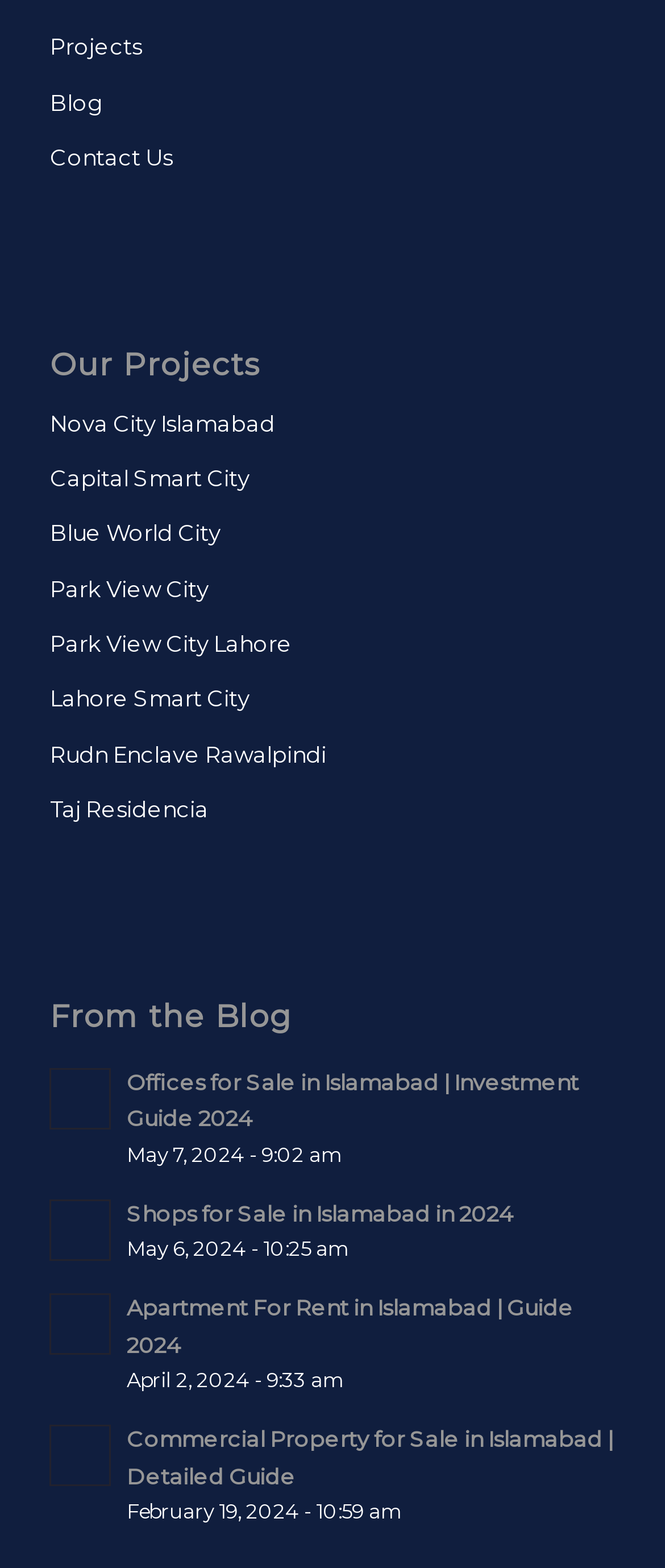Find the bounding box coordinates for the HTML element described as: "Park View City". The coordinates should consist of four float values between 0 and 1, i.e., [left, top, right, bottom].

[0.075, 0.359, 0.925, 0.394]